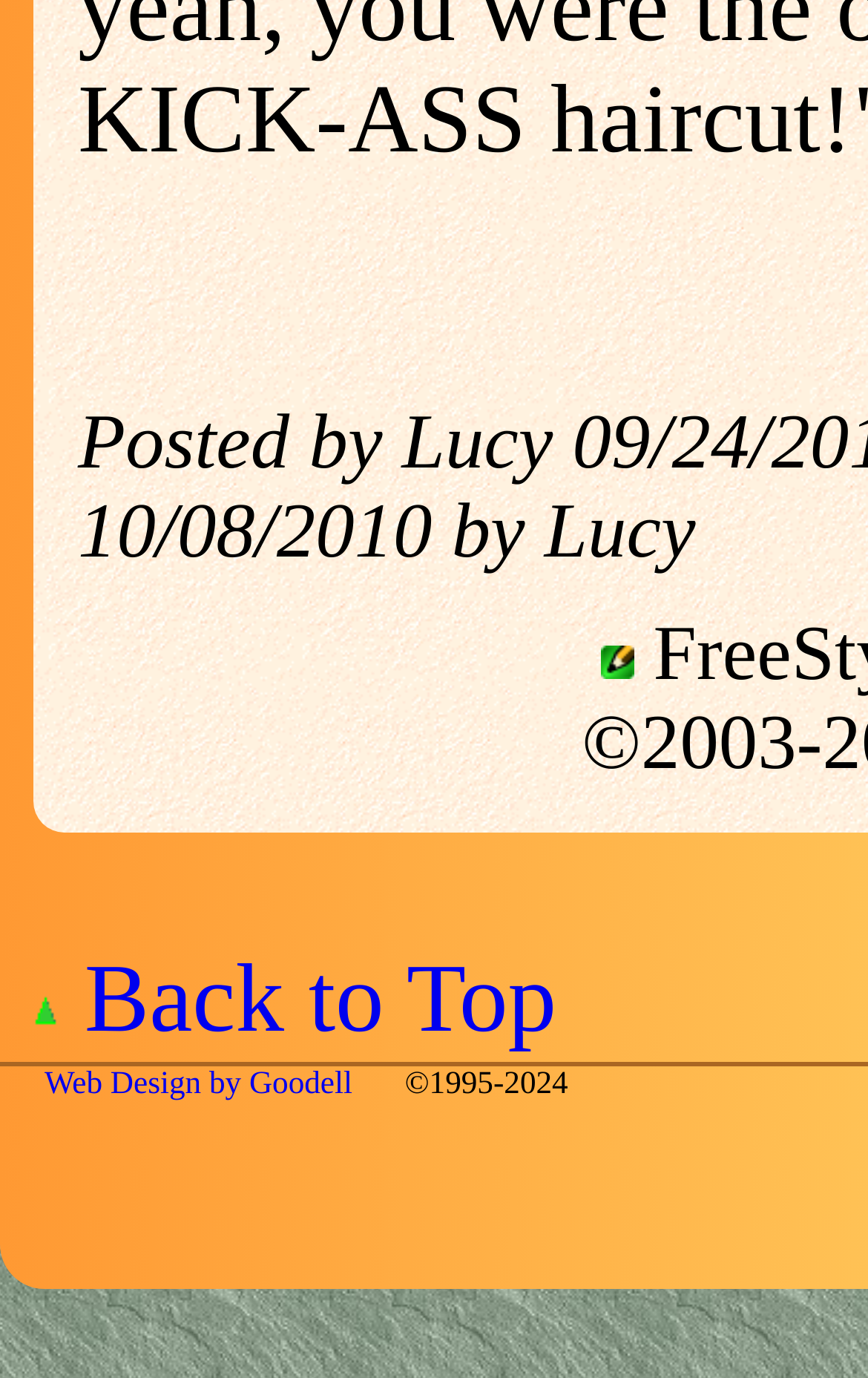Locate the bounding box coordinates of the UI element described by: "Back to Top". The bounding box coordinates should consist of four float numbers between 0 and 1, i.e., [left, top, right, bottom].

[0.097, 0.687, 0.641, 0.764]